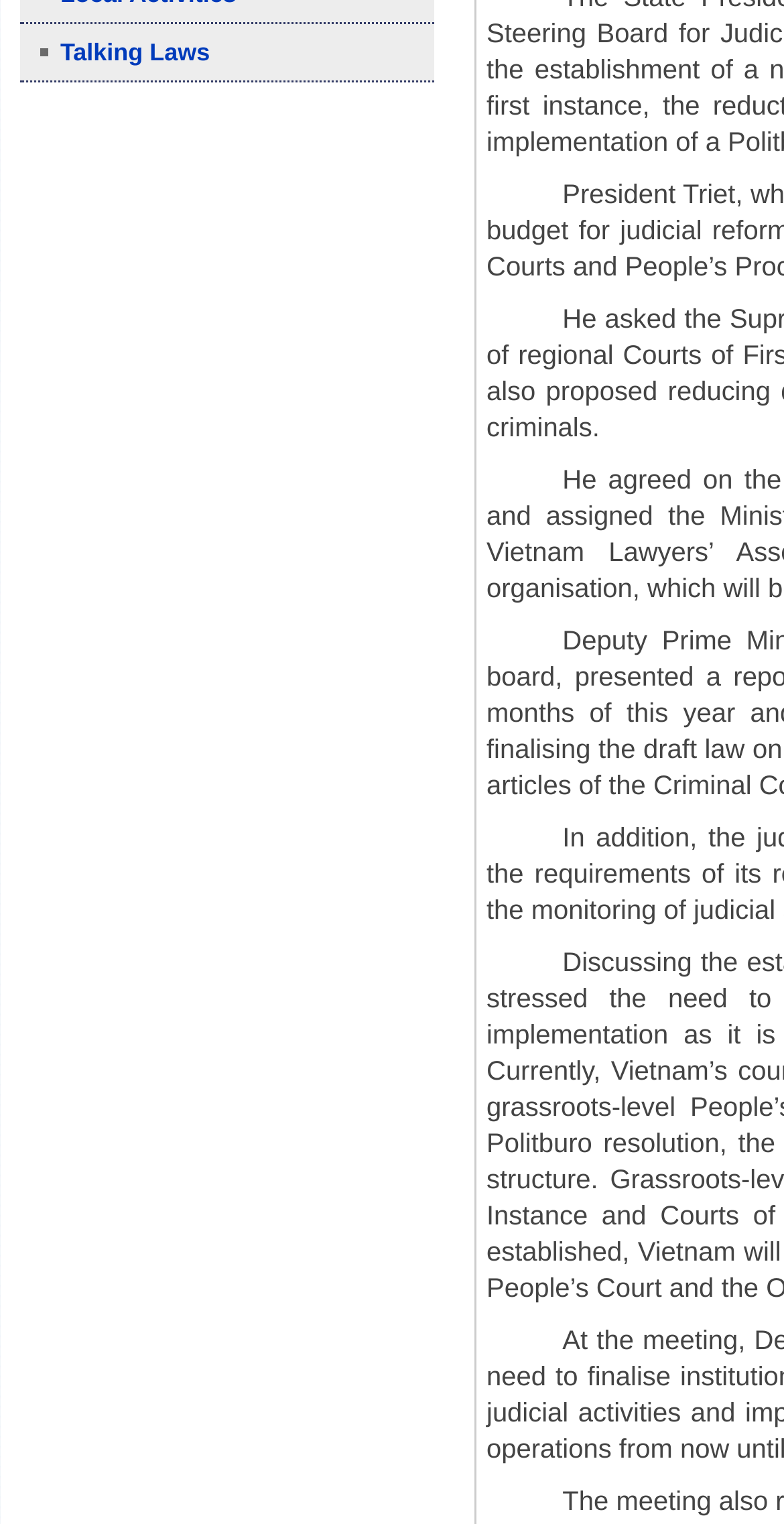Using the webpage screenshot and the element description Instapundit, determine the bounding box coordinates. Specify the coordinates in the format (top-left x, top-left y, bottom-right x, bottom-right y) with values ranging from 0 to 1.

None